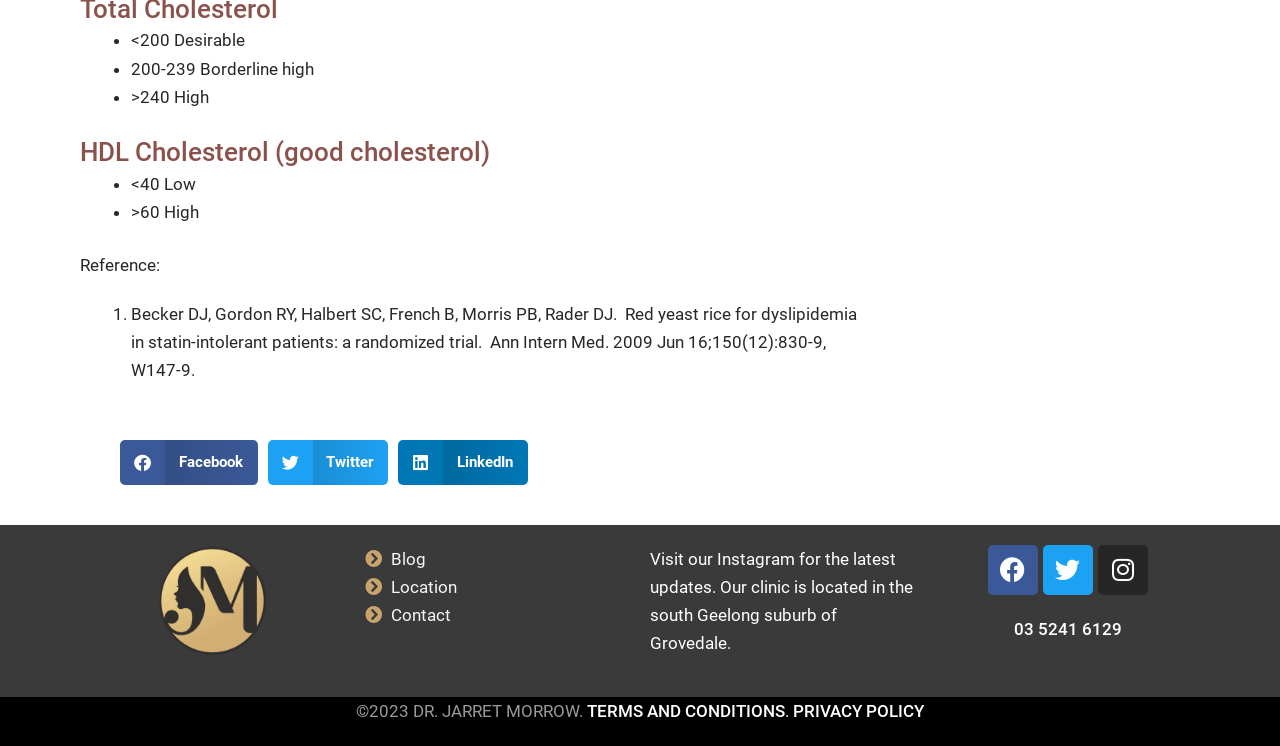Indicate the bounding box coordinates of the element that must be clicked to execute the instruction: "Share on Facebook". The coordinates should be given as four float numbers between 0 and 1, i.e., [left, top, right, bottom].

[0.094, 0.589, 0.201, 0.65]